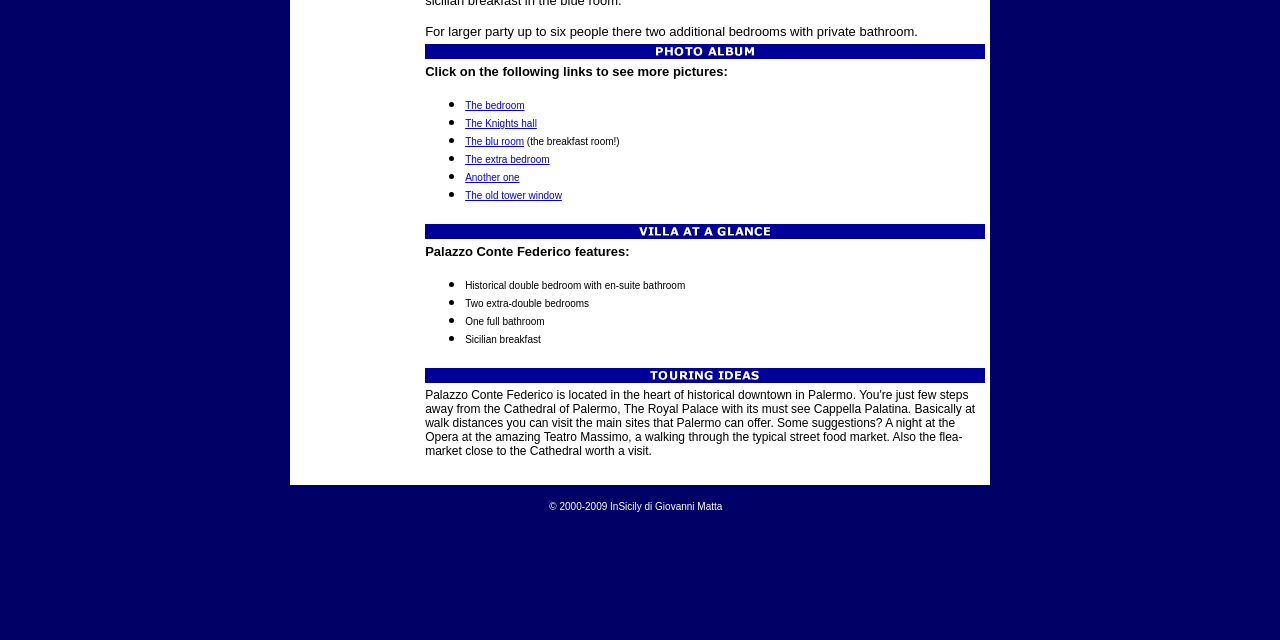Find the coordinates for the bounding box of the element with this description: "The extra bedroom".

[0.363, 0.241, 0.429, 0.258]